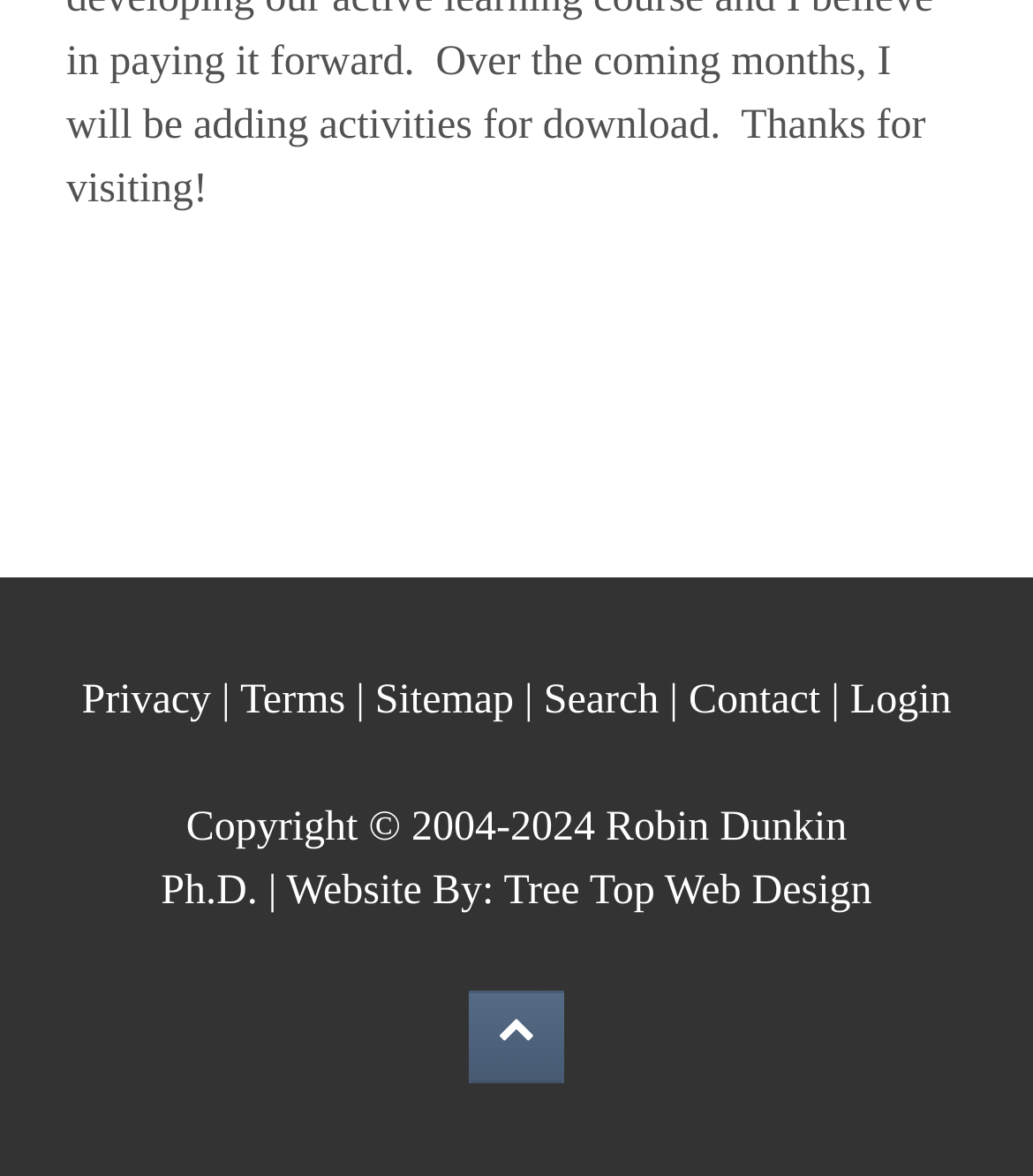Please find the bounding box for the UI component described as follows: "no comments".

None